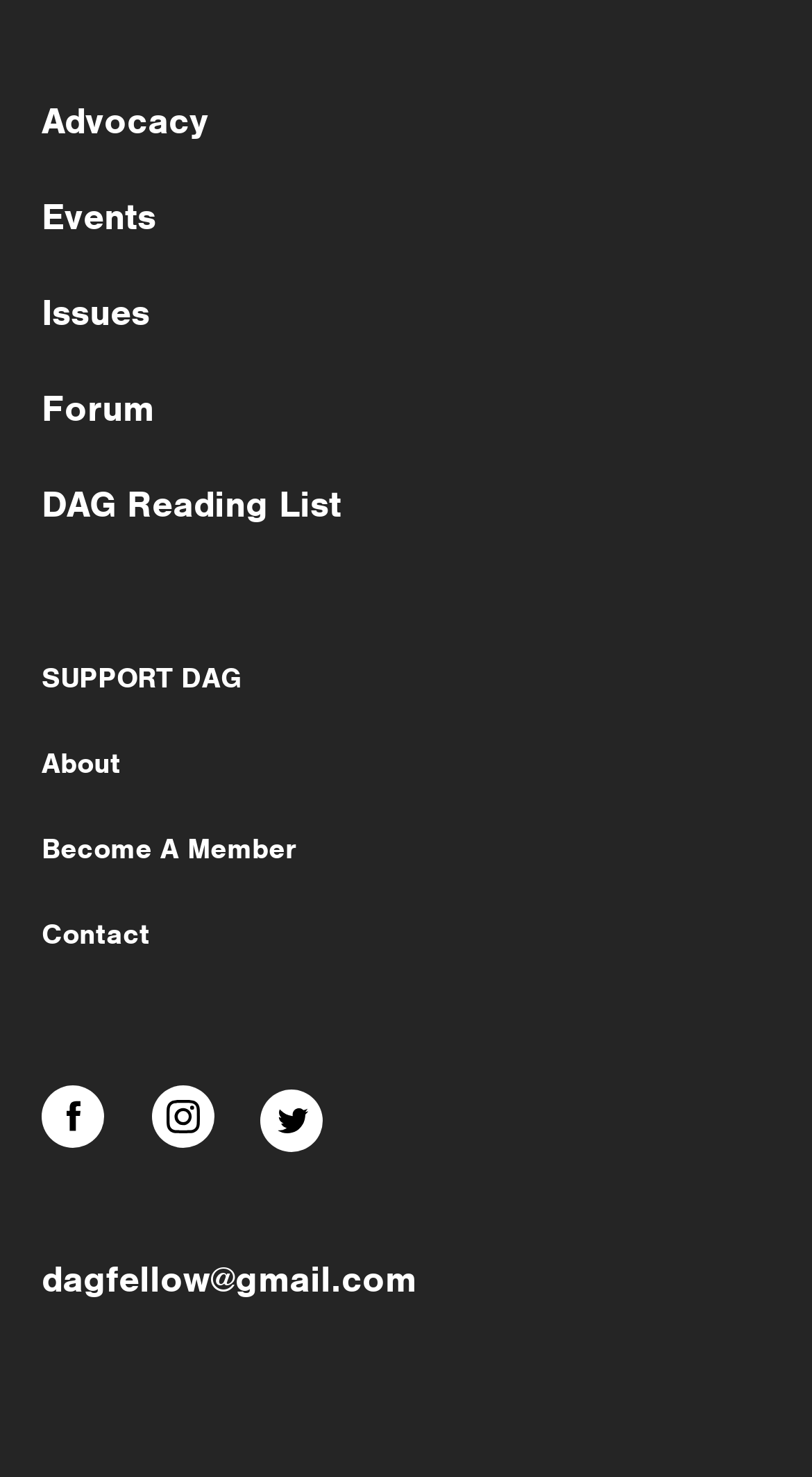Refer to the image and provide a thorough answer to this question:
How many social media links are present?

I counted the number of social media links by identifying the links with images of social media platforms, such as facebook, instagram, and twitter. There are three social media links present on the webpage.